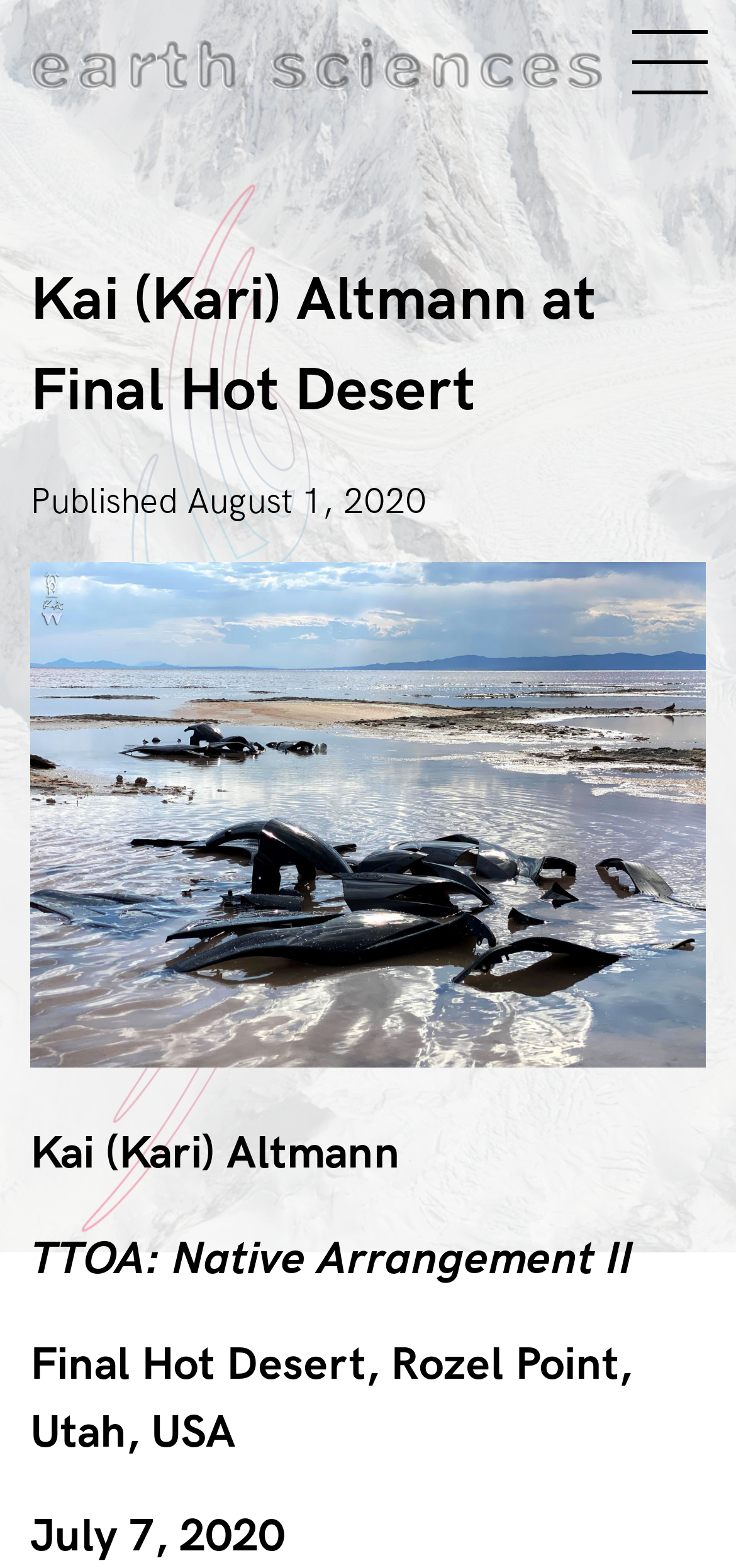Show the bounding box coordinates for the HTML element as described: "Exhibitions".

[0.082, 0.038, 1.0, 0.096]